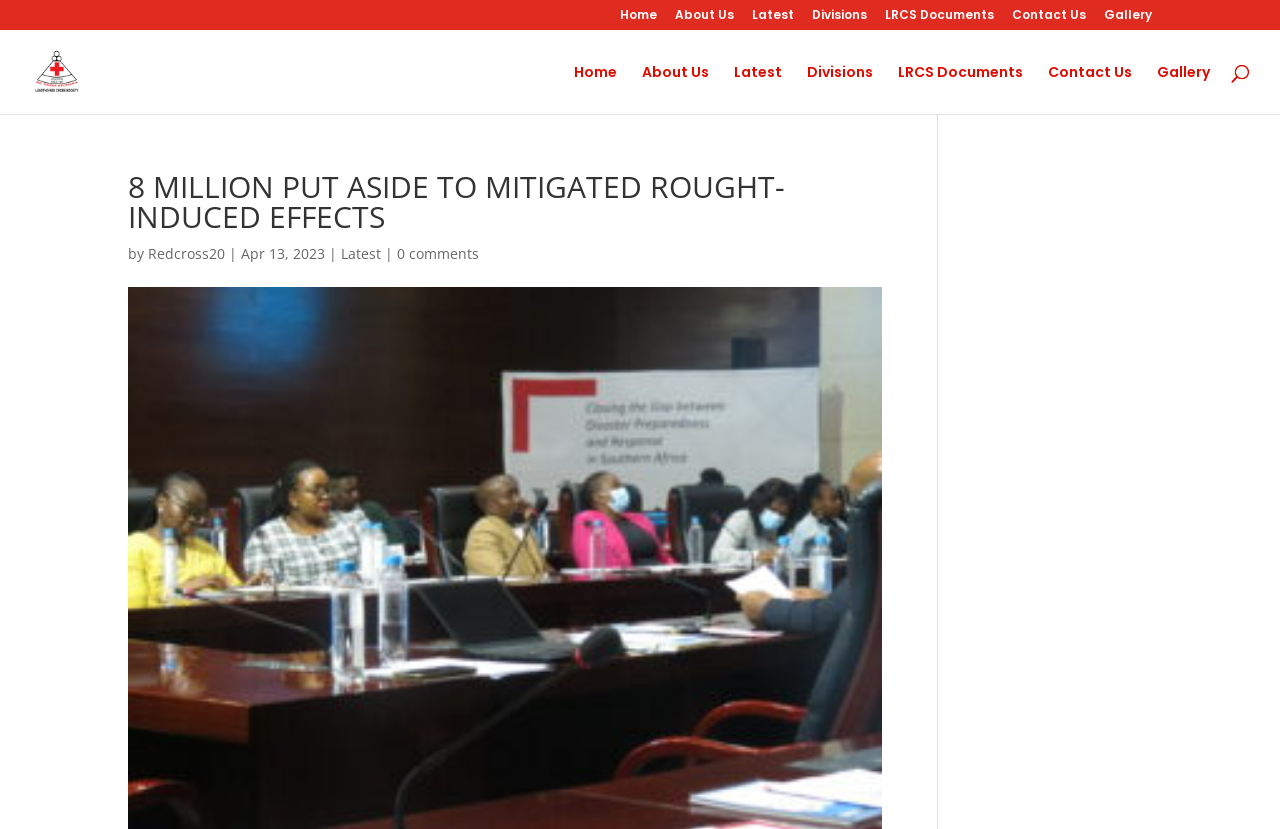Find and generate the main title of the webpage.

8 MILLION PUT ASIDE TO MITIGATED ROUGHT-INDUCED EFFECTS